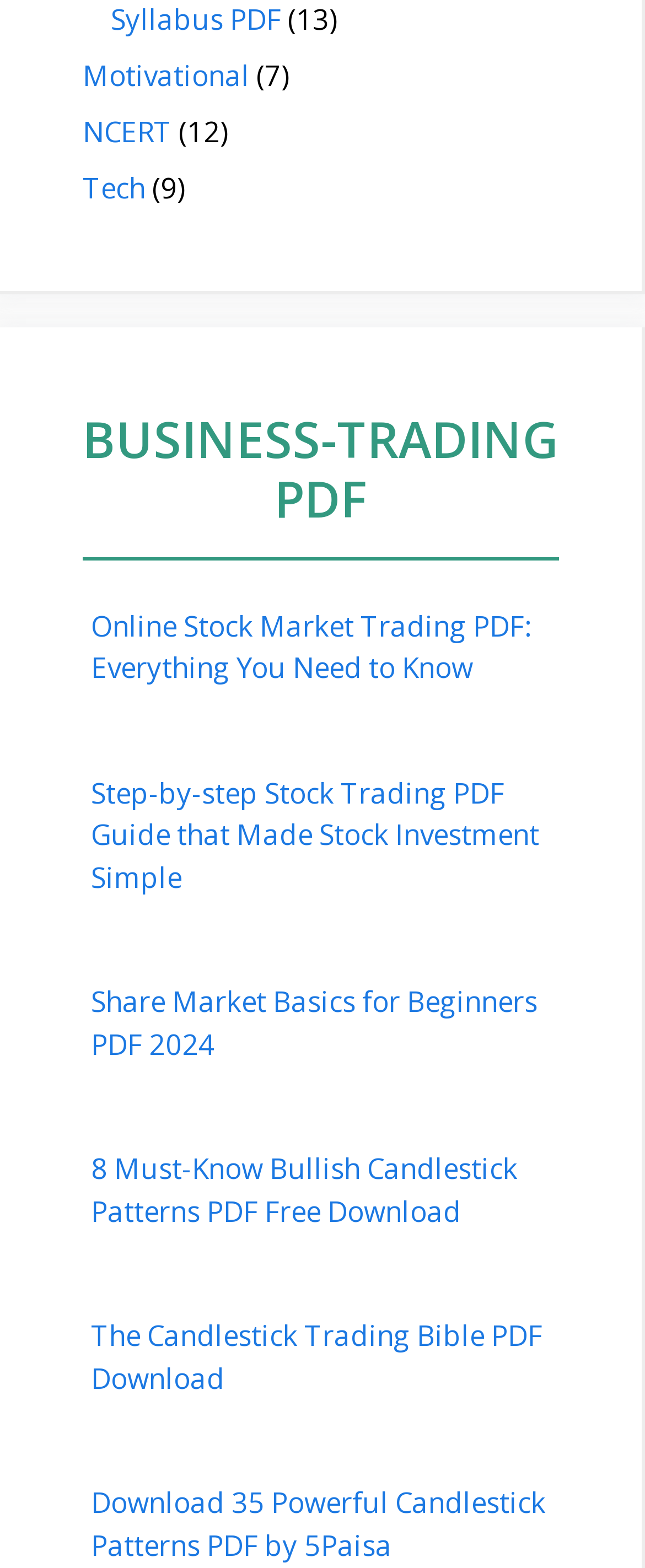Please locate the bounding box coordinates of the element that should be clicked to complete the given instruction: "Join".

None